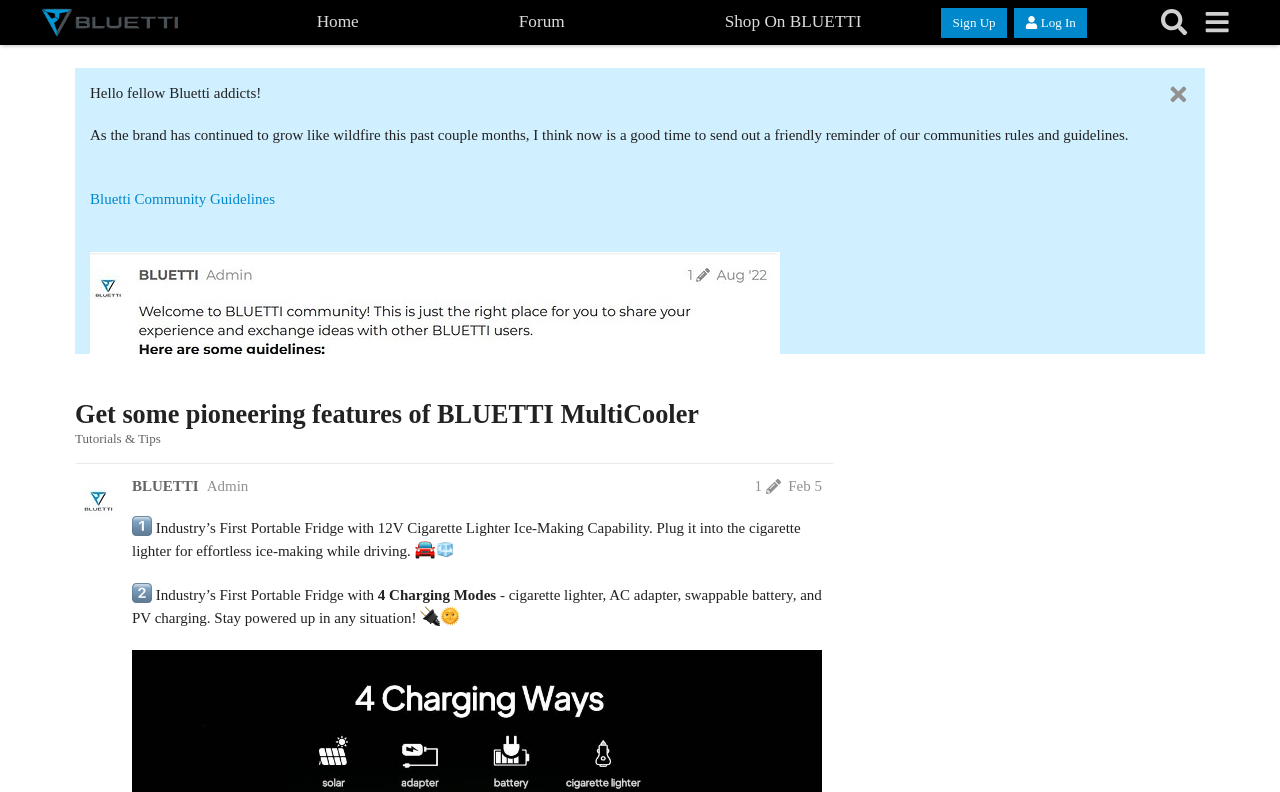Please specify the bounding box coordinates of the clickable region to carry out the following instruction: "Search for something". The coordinates should be four float numbers between 0 and 1, in the format [left, top, right, bottom].

[0.9, 0.001, 0.934, 0.055]